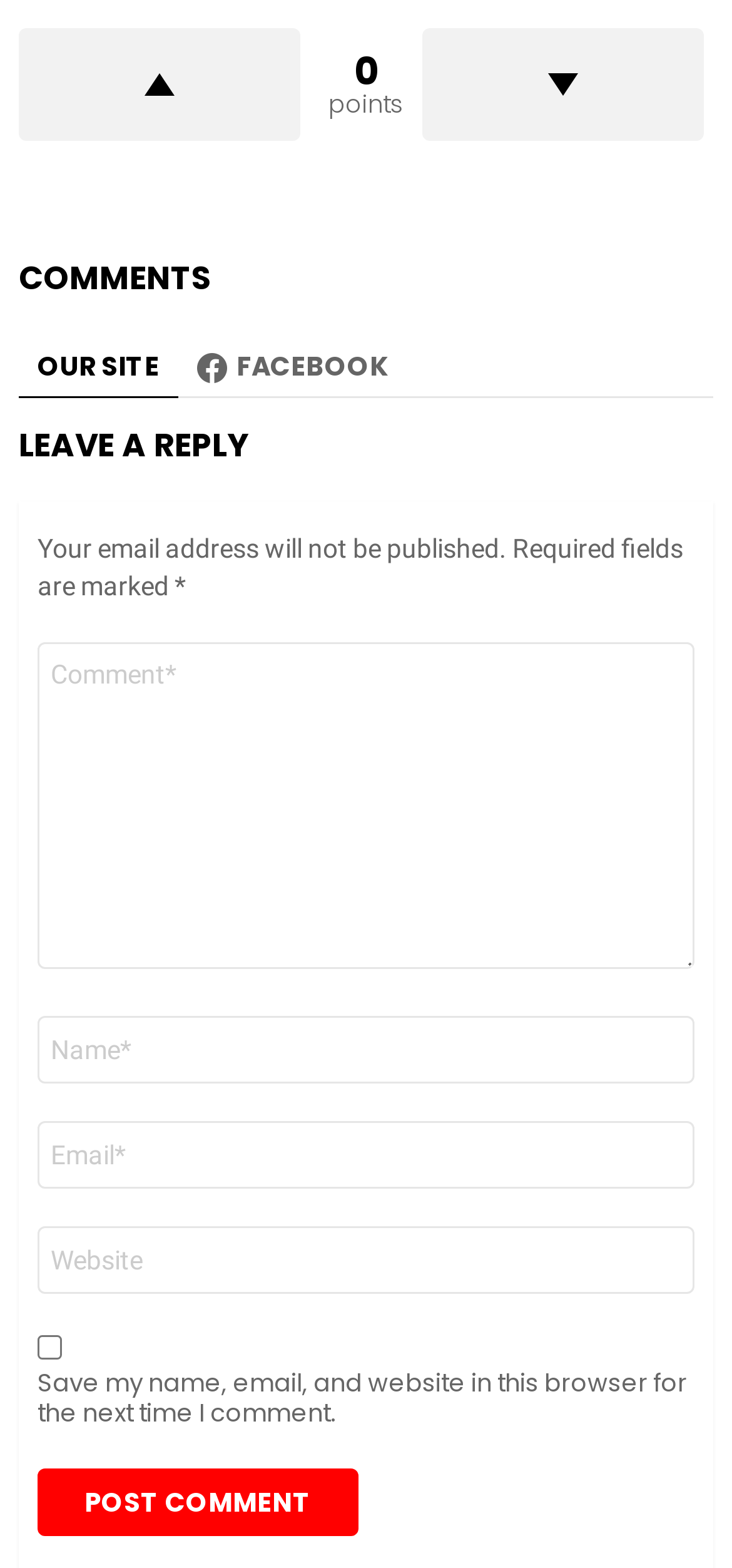What is the function of the 'Save my name, email, and website' checkbox?
Observe the image and answer the question with a one-word or short phrase response.

To save user information